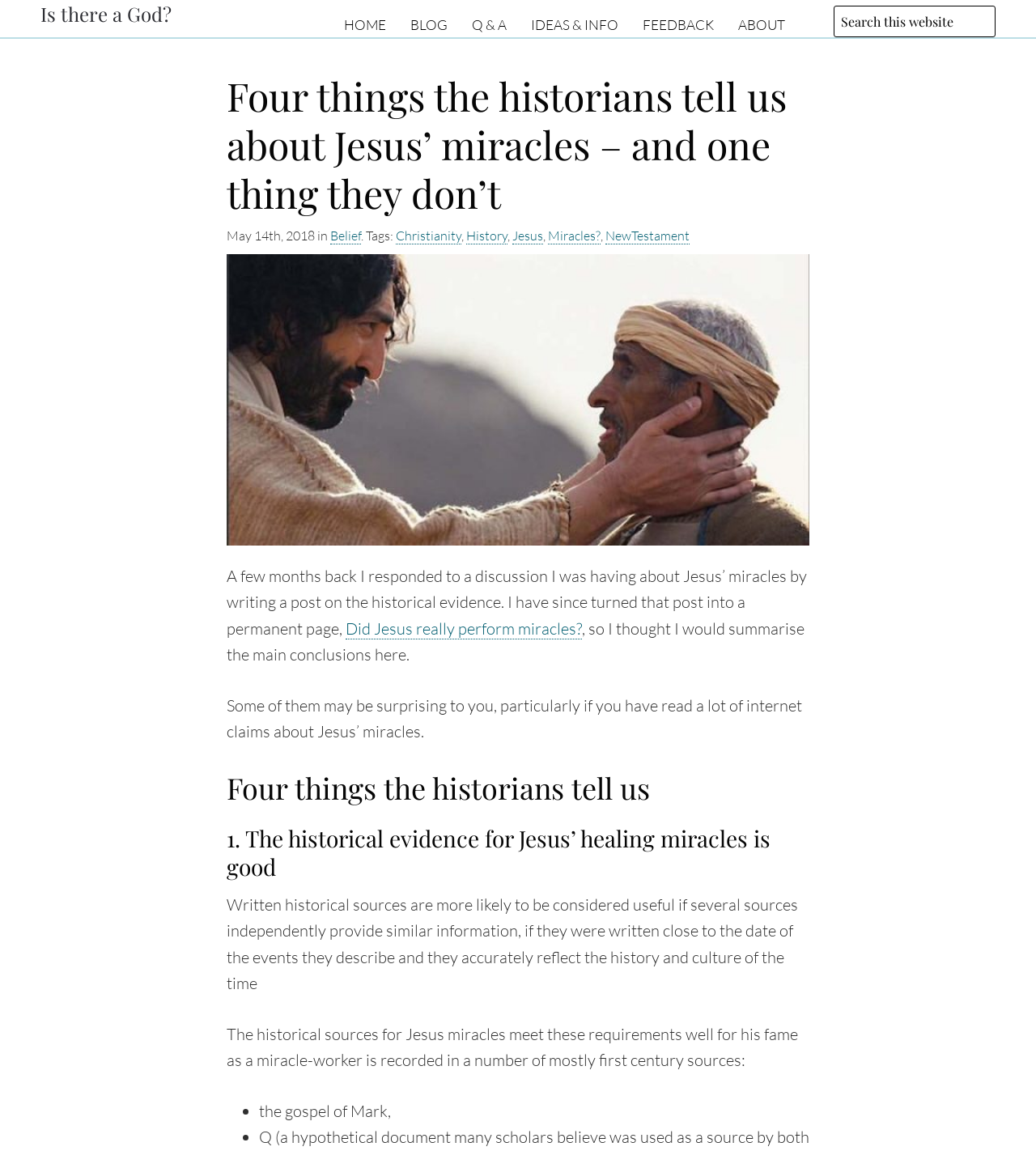What is the category of the blog post?
Using the image as a reference, give an elaborate response to the question.

I determined the answer by looking at the link element with the text 'Belief' which is a child of the HeaderAsNonLandmark element and is part of the category list.